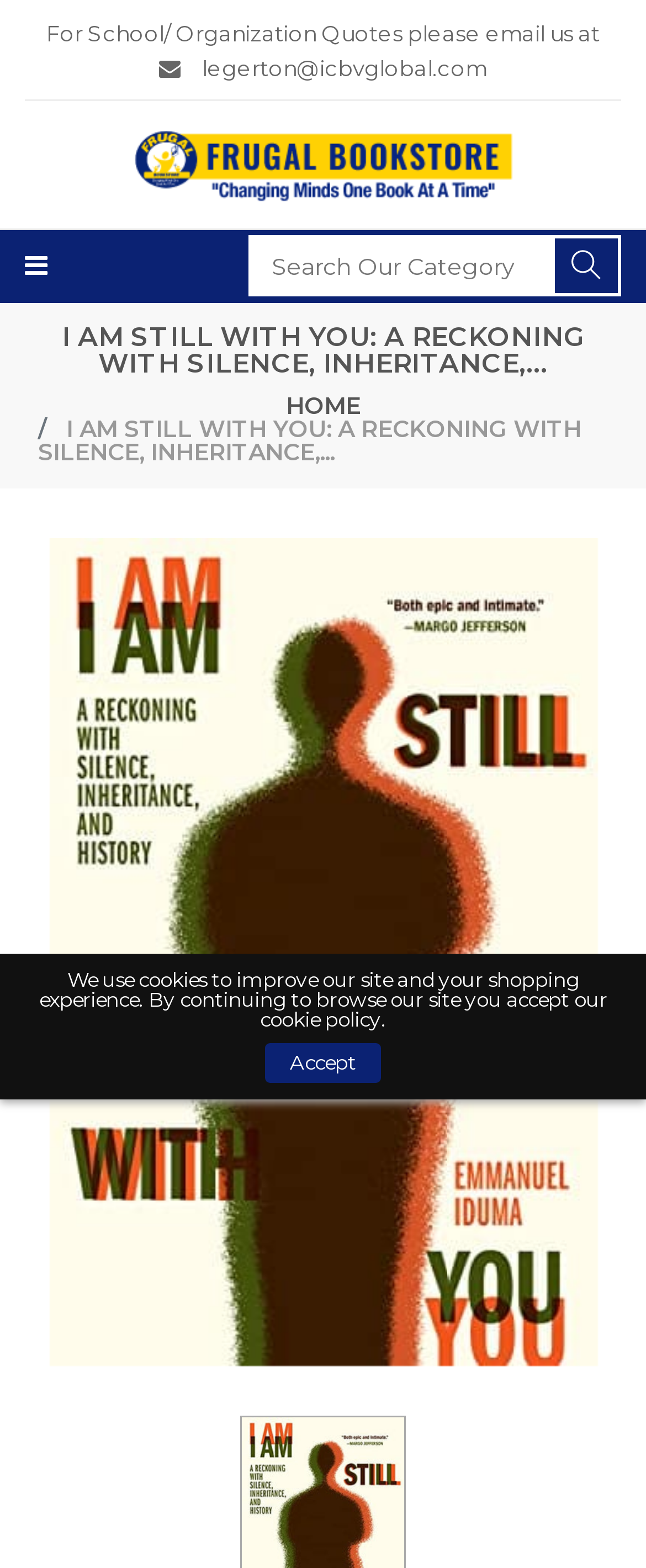Mark the bounding box of the element that matches the following description: "name="q" placeholder="Search Our Category"".

[0.385, 0.15, 0.962, 0.189]